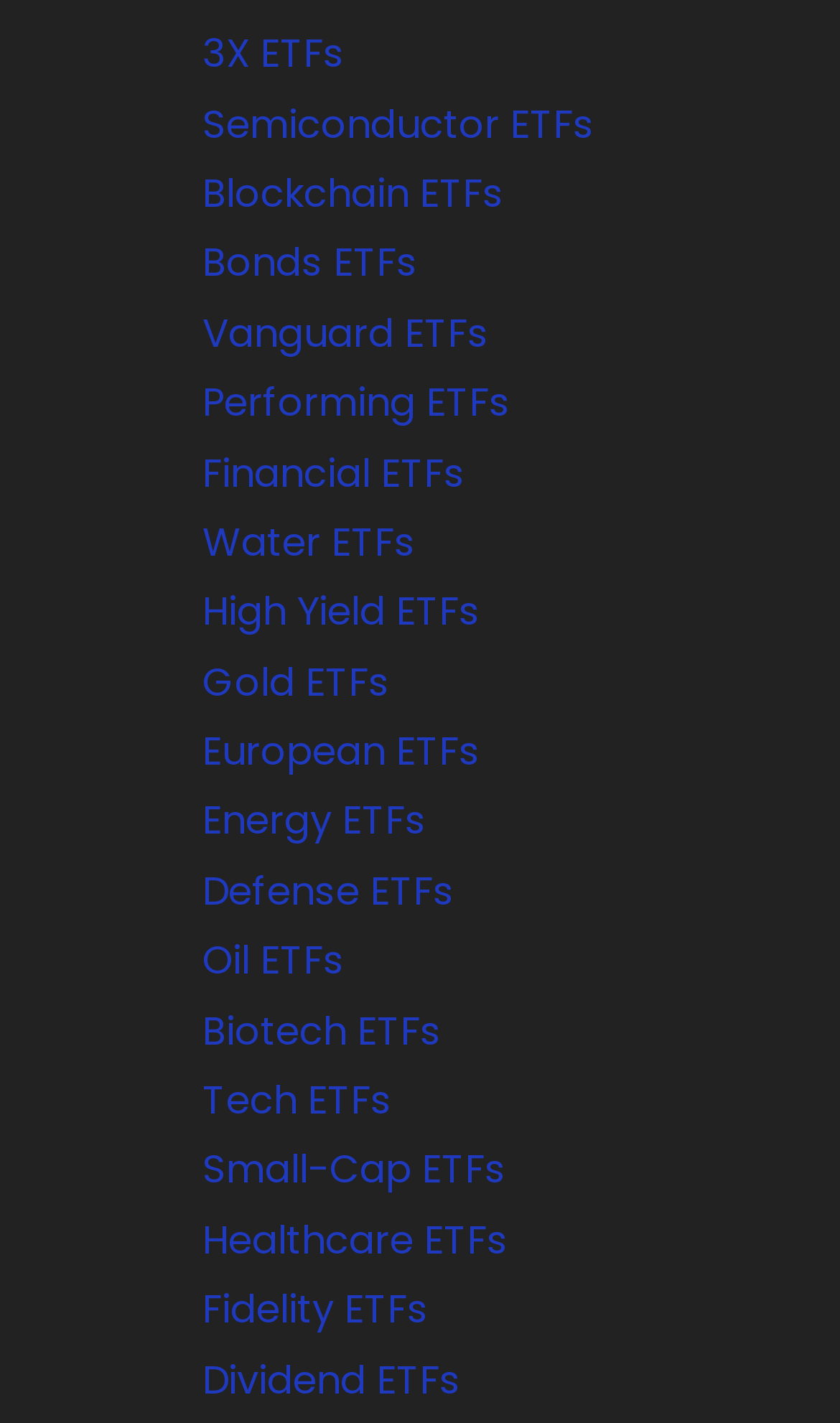Identify the bounding box coordinates of the area that should be clicked in order to complete the given instruction: "Learn about the website". The bounding box coordinates should be four float numbers between 0 and 1, i.e., [left, top, right, bottom].

None